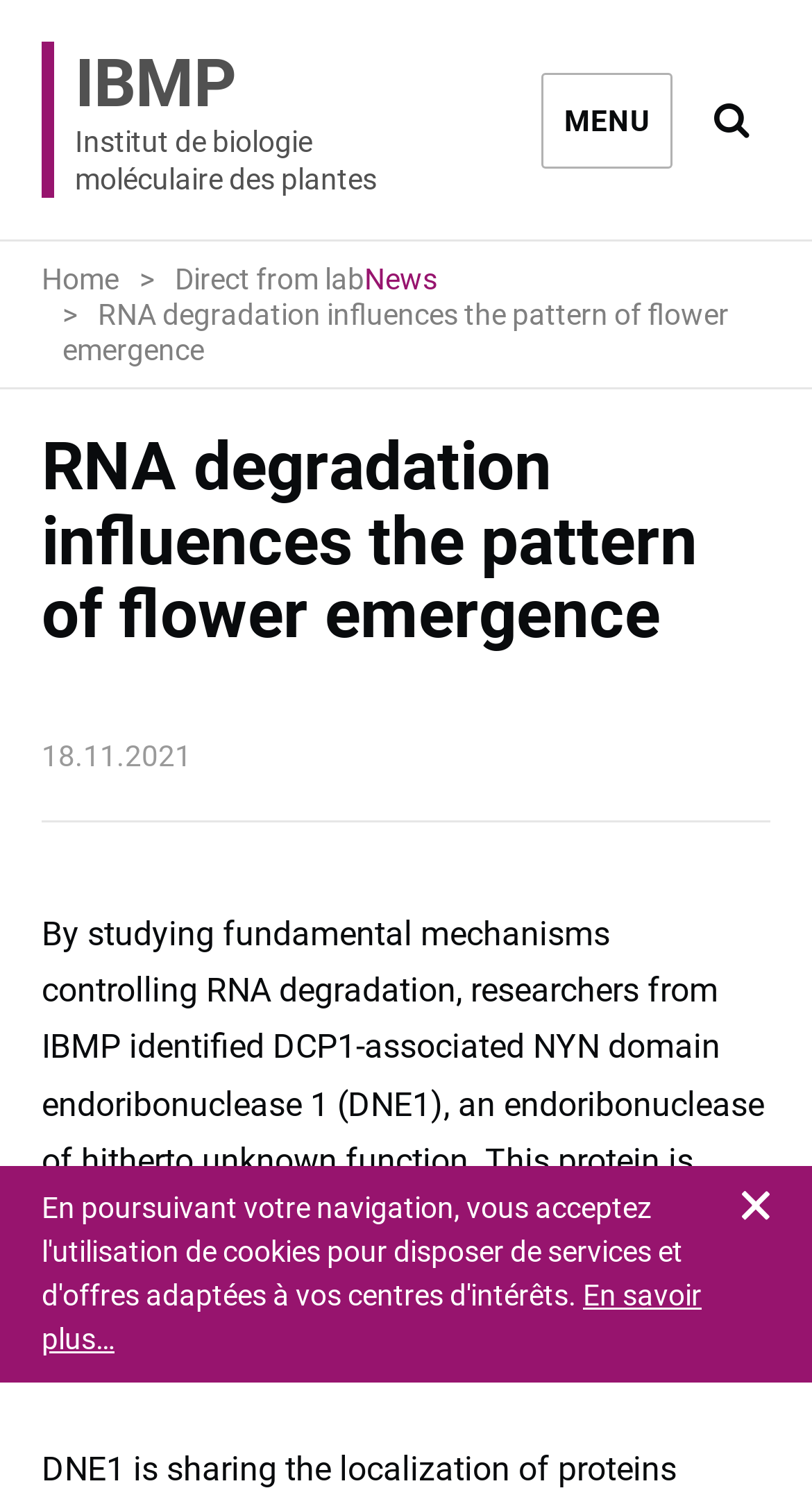Identify the bounding box coordinates for the element you need to click to achieve the following task: "Read more about the news". The coordinates must be four float values ranging from 0 to 1, formatted as [left, top, right, bottom].

[0.449, 0.174, 0.538, 0.197]